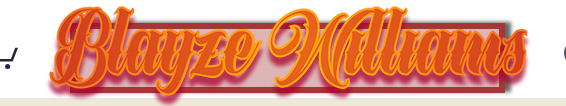Describe the important features and context of the image with as much detail as possible.

The image prominently displays the name "Blayze Williams" in a vibrant, stylized font that exudes energy and personality. The lettering features a mix of bold, swirling designs and rich orange hues, capturing attention against a light backdrop. Below the name, there is a subtle contrasting layer that enhances visibility, creating a striking visual element that complements the overall design. This image serves as a creative logo or branding element for Blayze Williams, who identifies as a truck driver, influencer, content creator, model, and horse rider, effectively showcasing their dynamic persona in a captivating way.